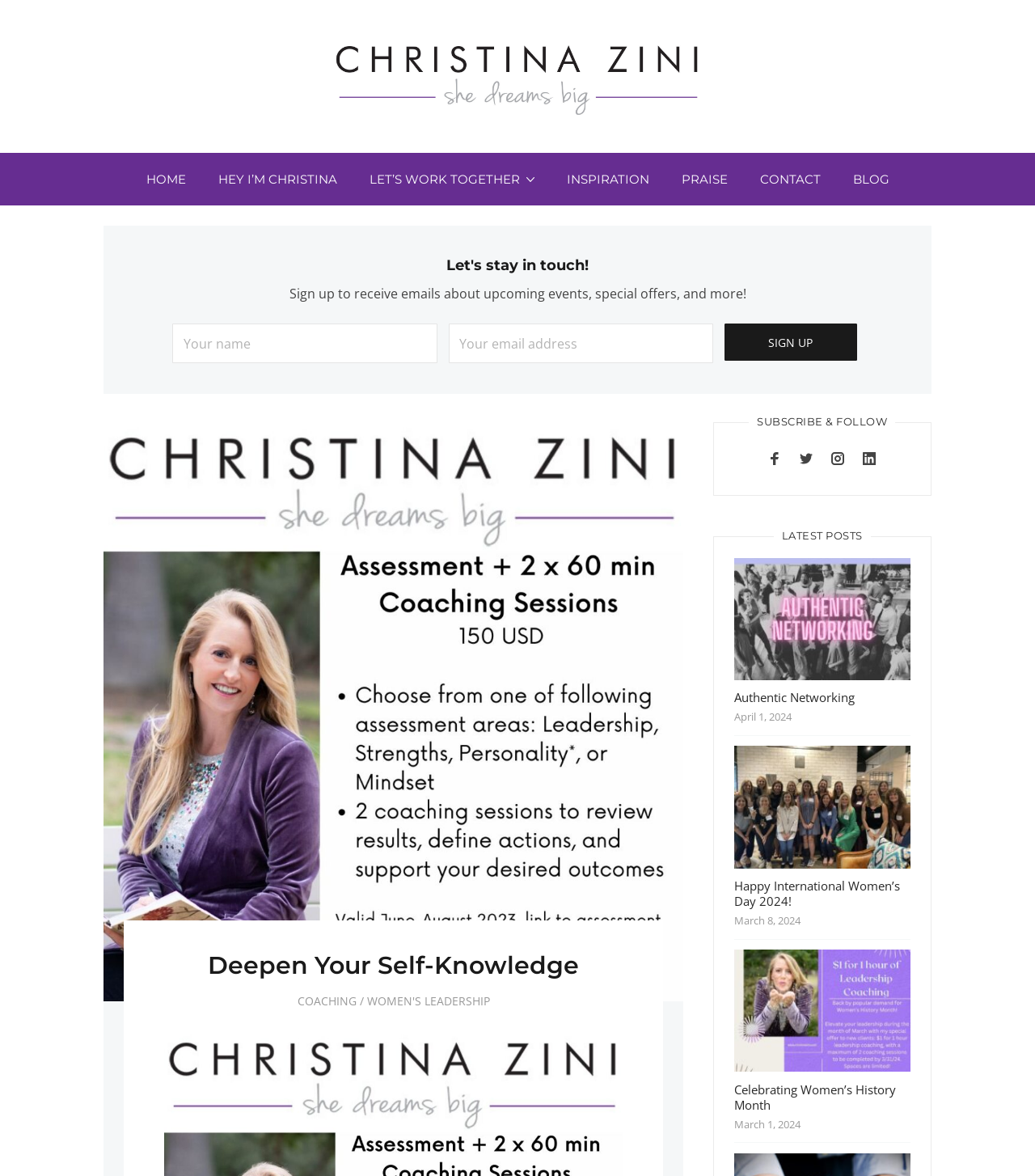Identify the bounding box coordinates necessary to click and complete the given instruction: "Log in to the website".

None